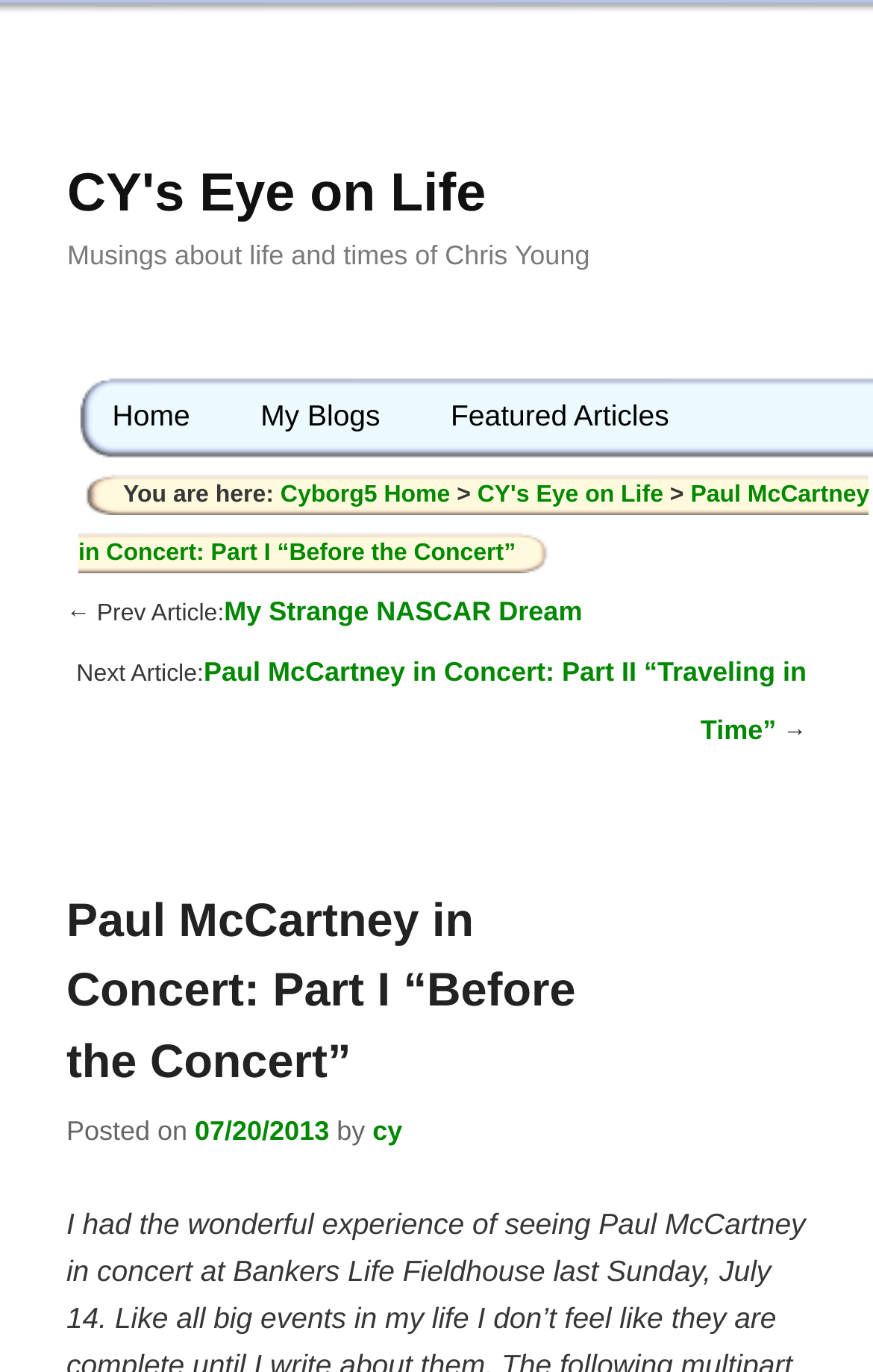Find and provide the bounding box coordinates for the UI element described with: "Featured Articles".

[0.476, 0.275, 0.807, 0.332]